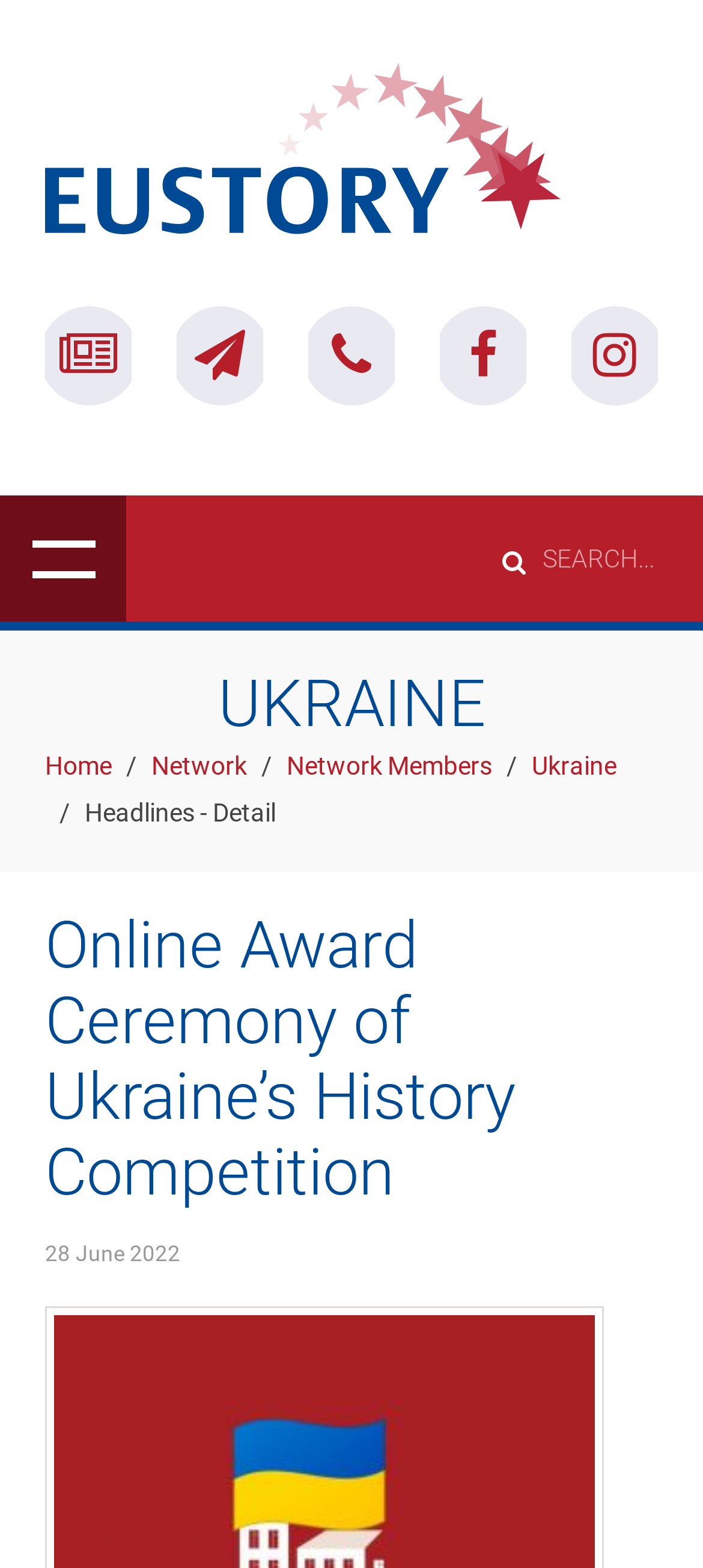Locate the bounding box coordinates of the clickable element to fulfill the following instruction: "read the Headlines - Detail". Provide the coordinates as four float numbers between 0 and 1 in the format [left, top, right, bottom].

[0.121, 0.509, 0.392, 0.527]